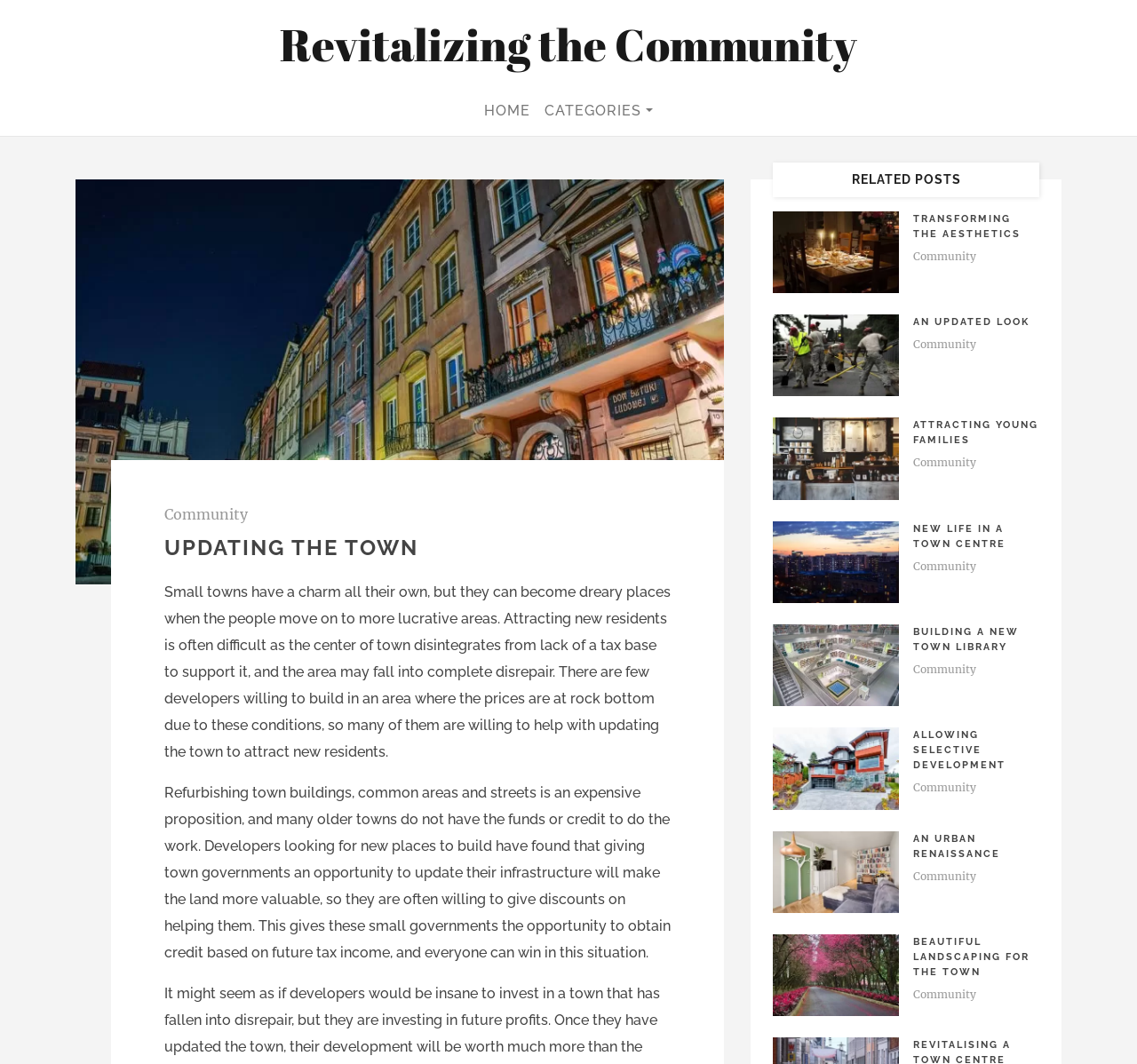Please answer the following question using a single word or phrase: 
What is the purpose of developers helping town governments?

To make land more valuable